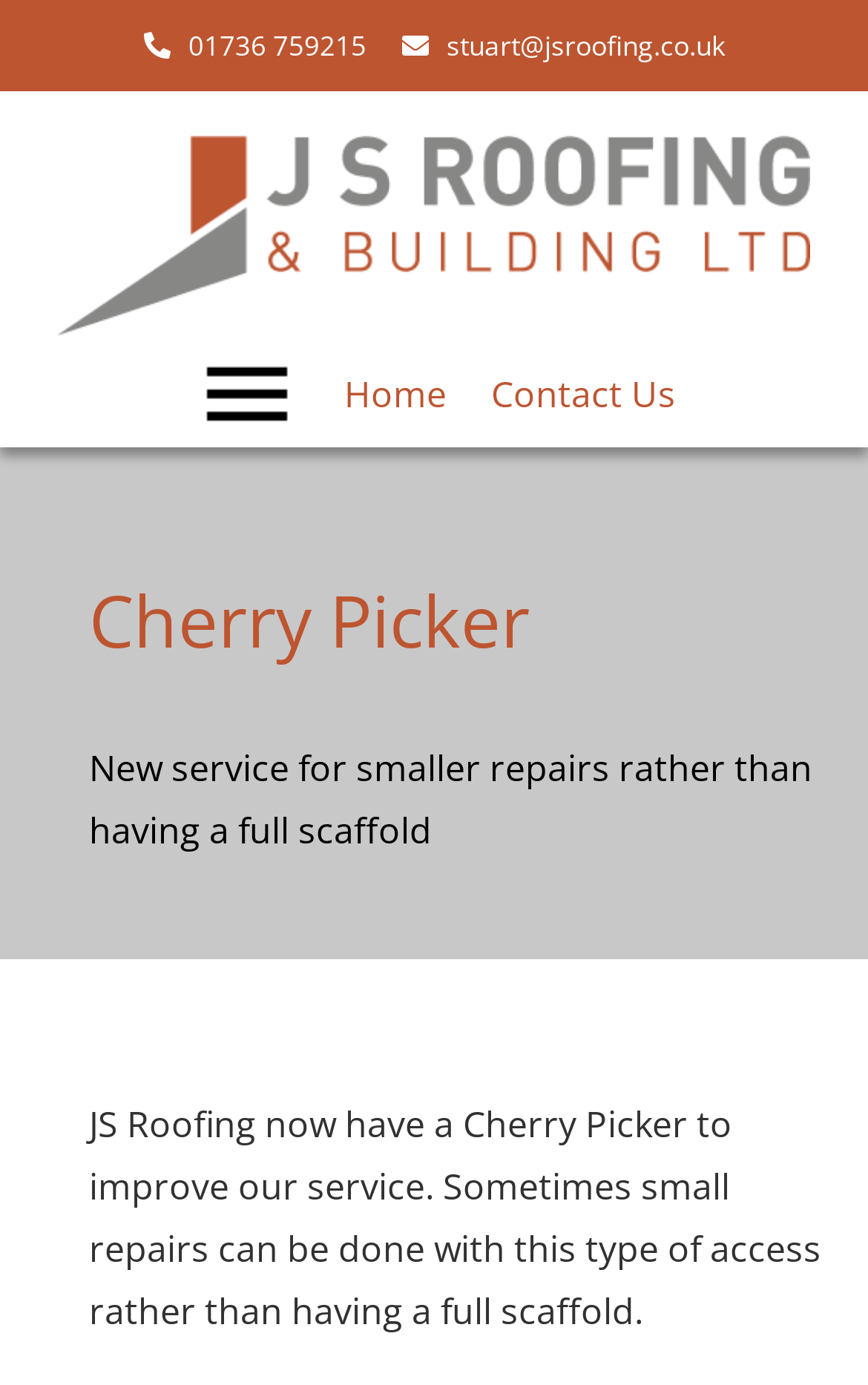What is the purpose of the Cherry Picker?
Respond to the question with a well-detailed and thorough answer.

I found the purpose of the Cherry Picker by reading the StaticText element 'New service for smaller repairs rather than having a full scaffold' which explains the benefit of using a Cherry Picker.